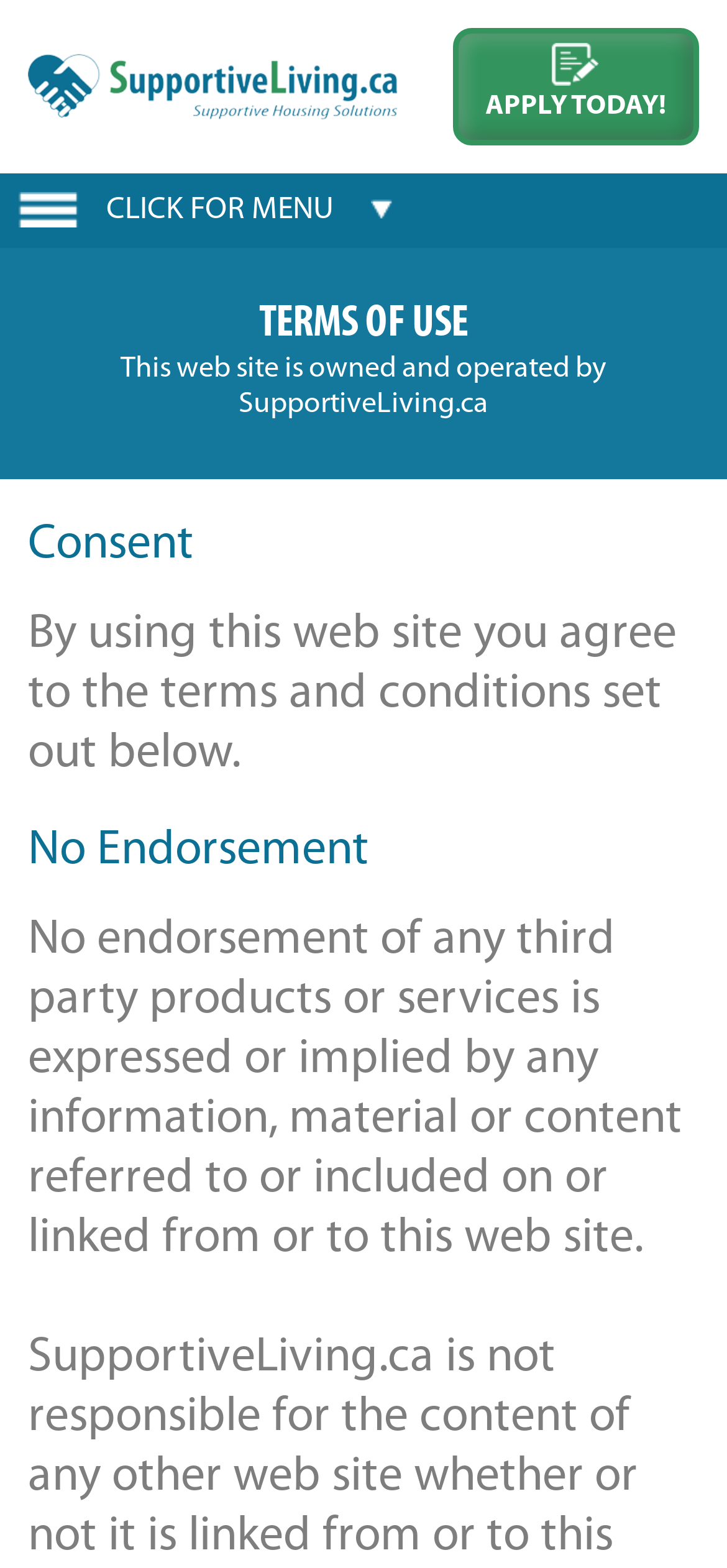What is the logo of the website?
Please respond to the question with a detailed and informative answer.

The logo of the website is located at the top left corner of the webpage, and it is an image with the text 'Supportive Living Logo'.